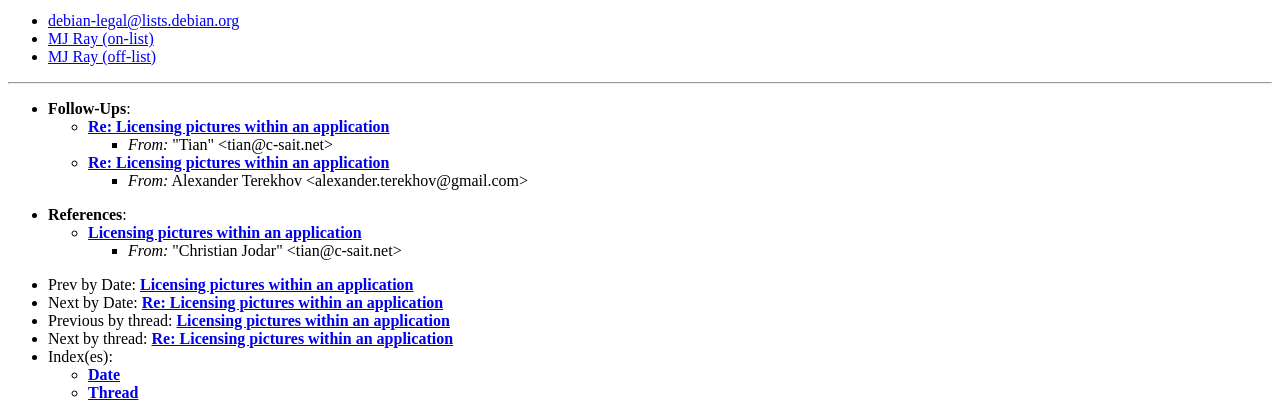Answer the question in one word or a short phrase:
Who is the author of the second thread?

Tian